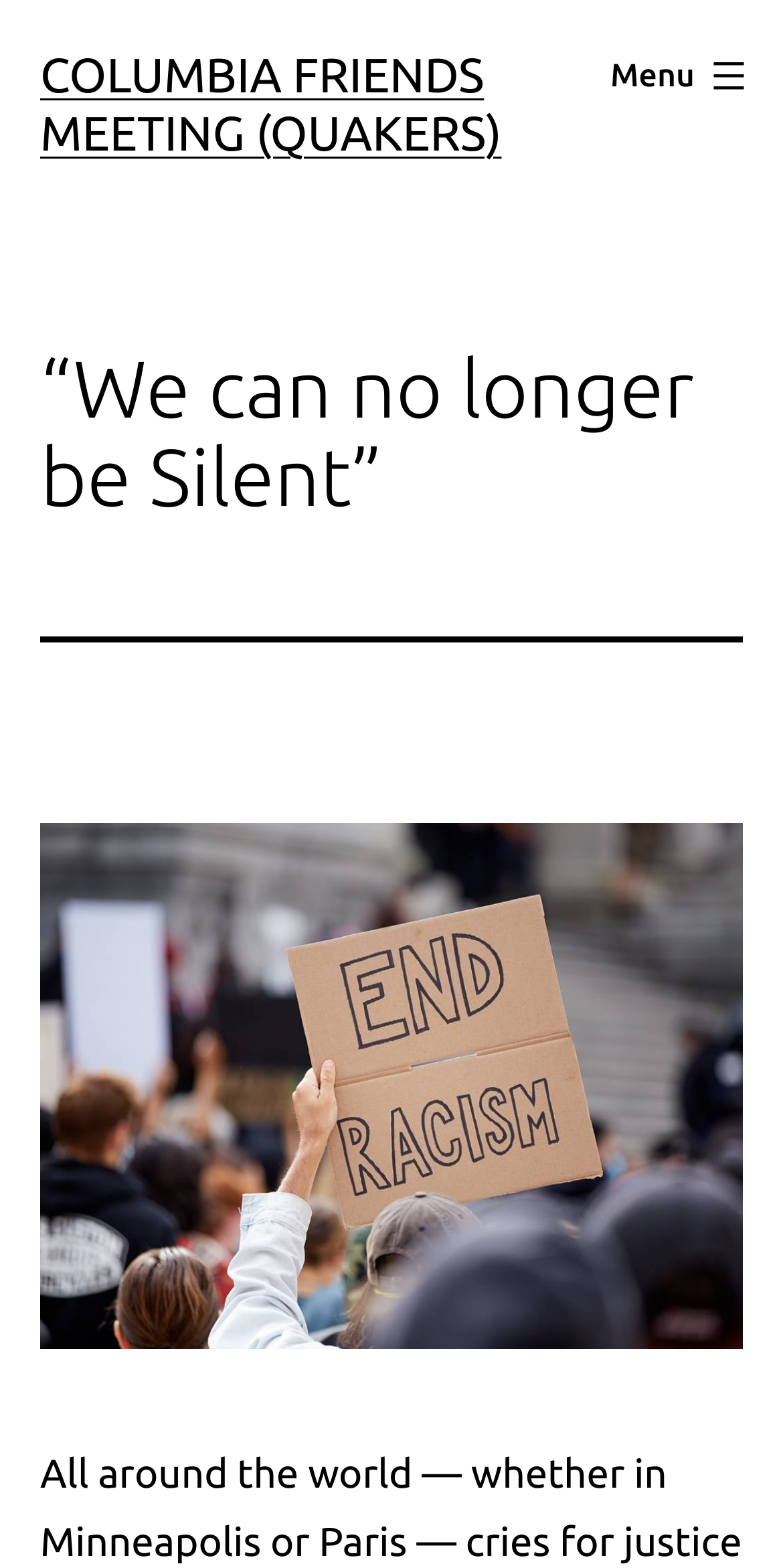Determine the bounding box for the described UI element: "Menu Close".

[0.741, 0.02, 1.0, 0.077]